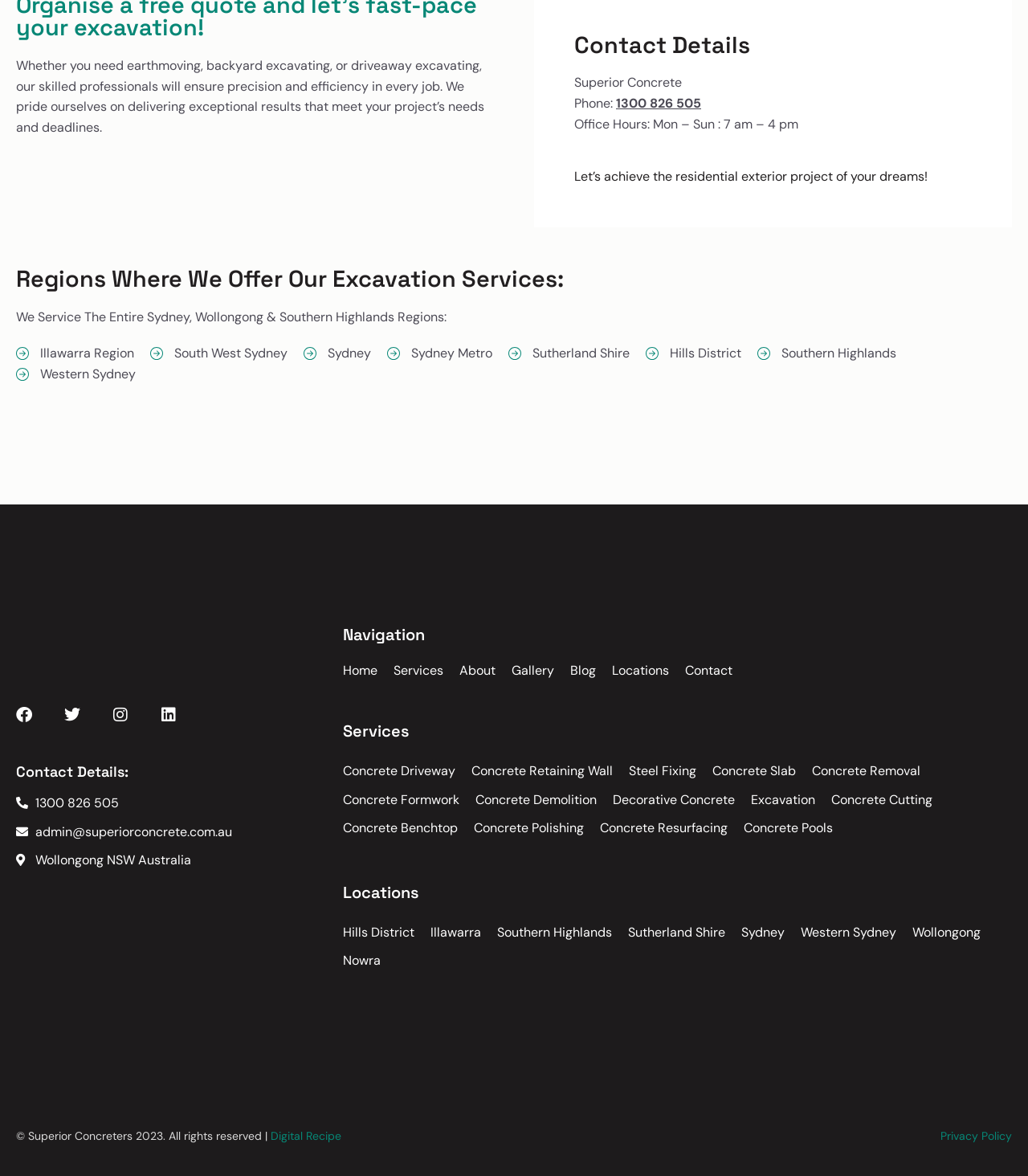Please find and report the bounding box coordinates of the element to click in order to perform the following action: "Click the 'Phone: 1300 826 505' link". The coordinates should be expressed as four float numbers between 0 and 1, in the format [left, top, right, bottom].

[0.559, 0.079, 0.945, 0.097]